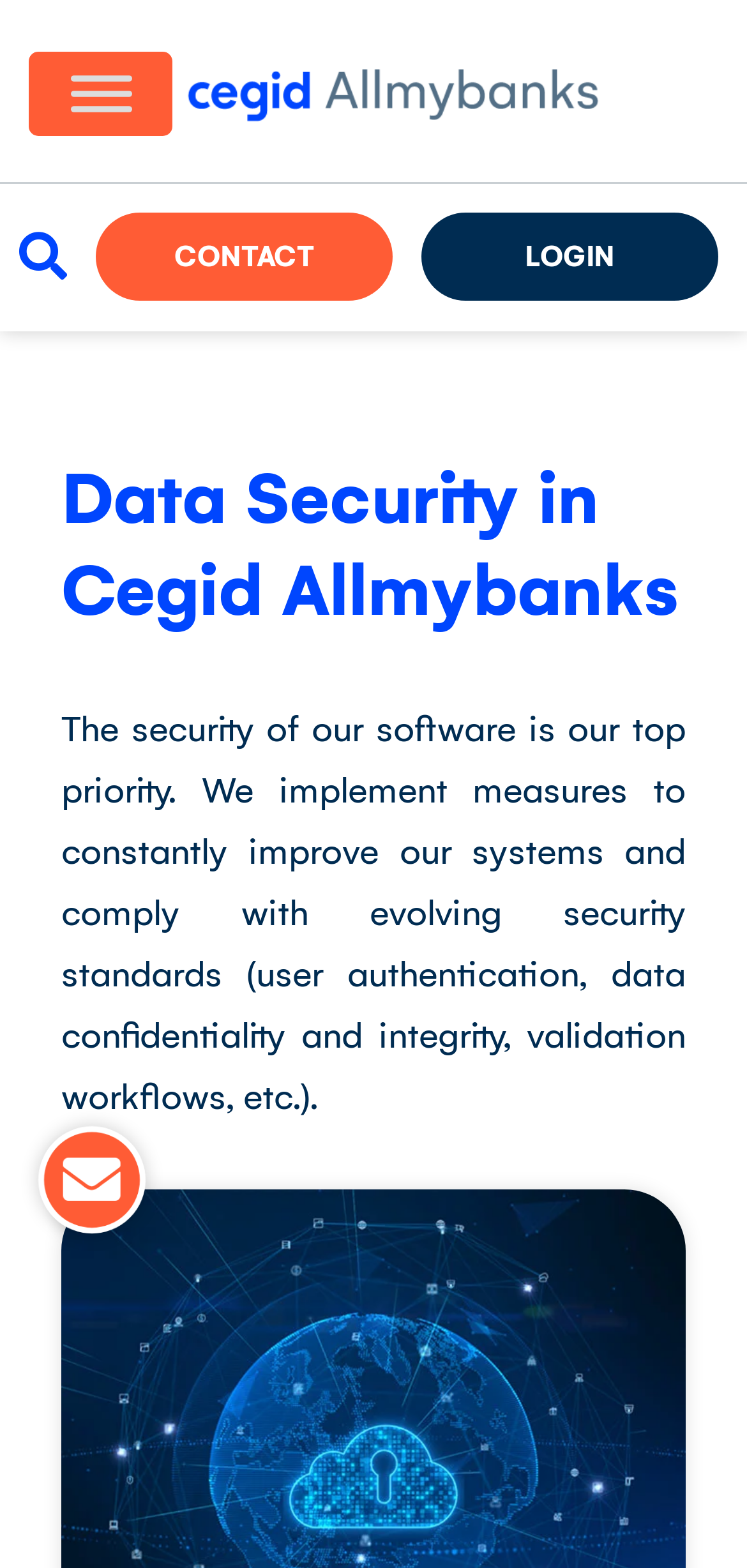Reply to the question with a brief word or phrase: What is the purpose of the 'Toggle Menu' button?

To expand or collapse the menu